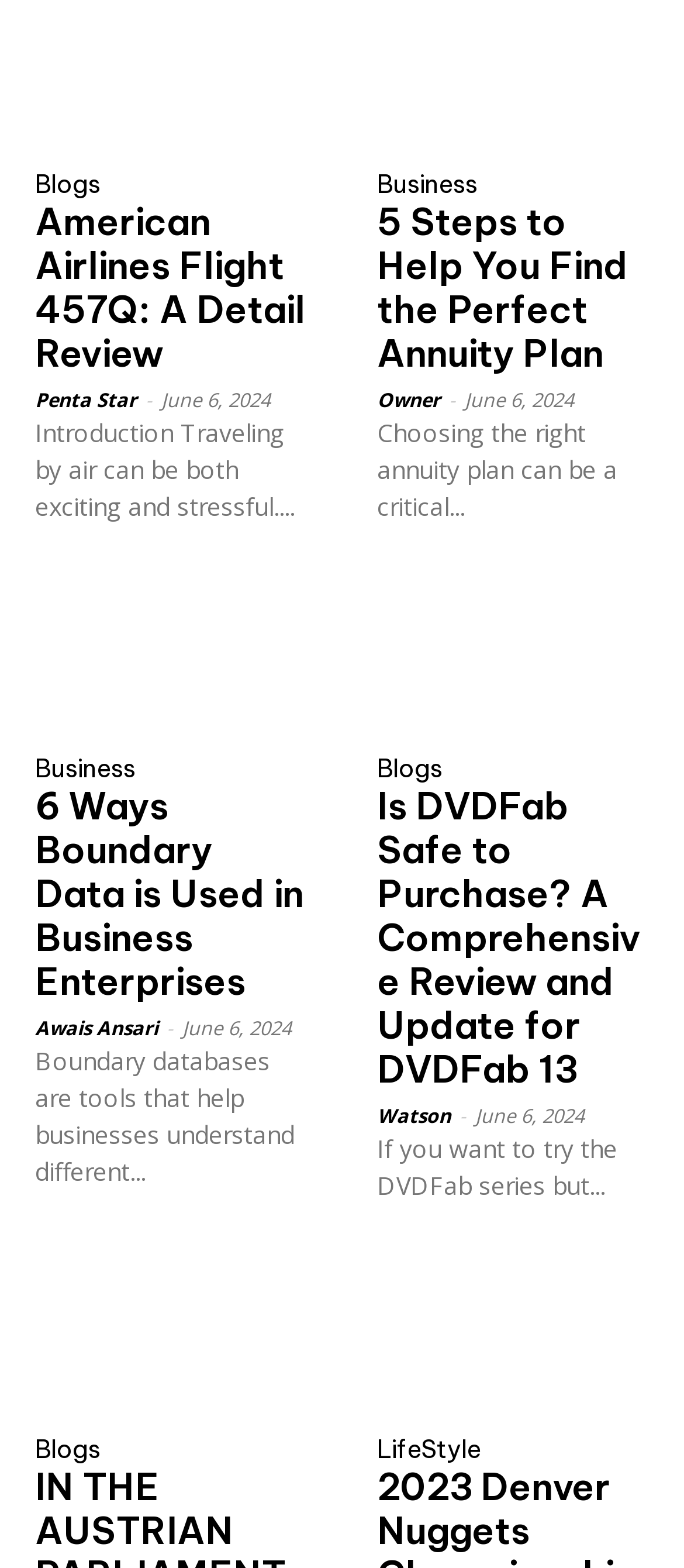Based on the element description: "Awais Ansari", identify the bounding box coordinates for this UI element. The coordinates must be four float numbers between 0 and 1, listed as [left, top, right, bottom].

[0.051, 0.647, 0.231, 0.664]